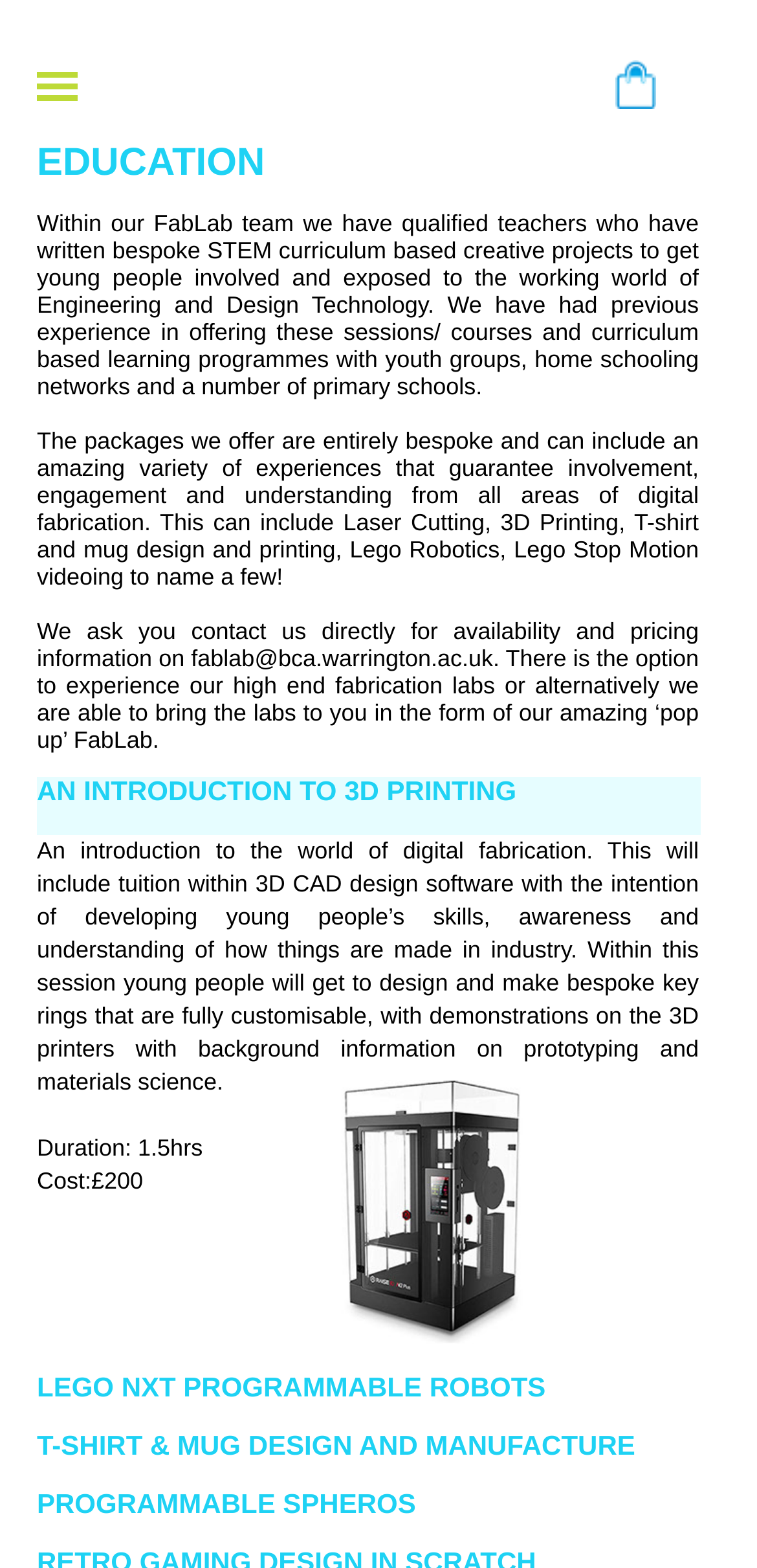Refer to the image and provide an in-depth answer to the question:
What is the name of the safer way to pay online?

I found the answer by looking at the button element with the text 'PayPal – The safer, easier way to pay online!' which is located at the top right corner of the webpage.